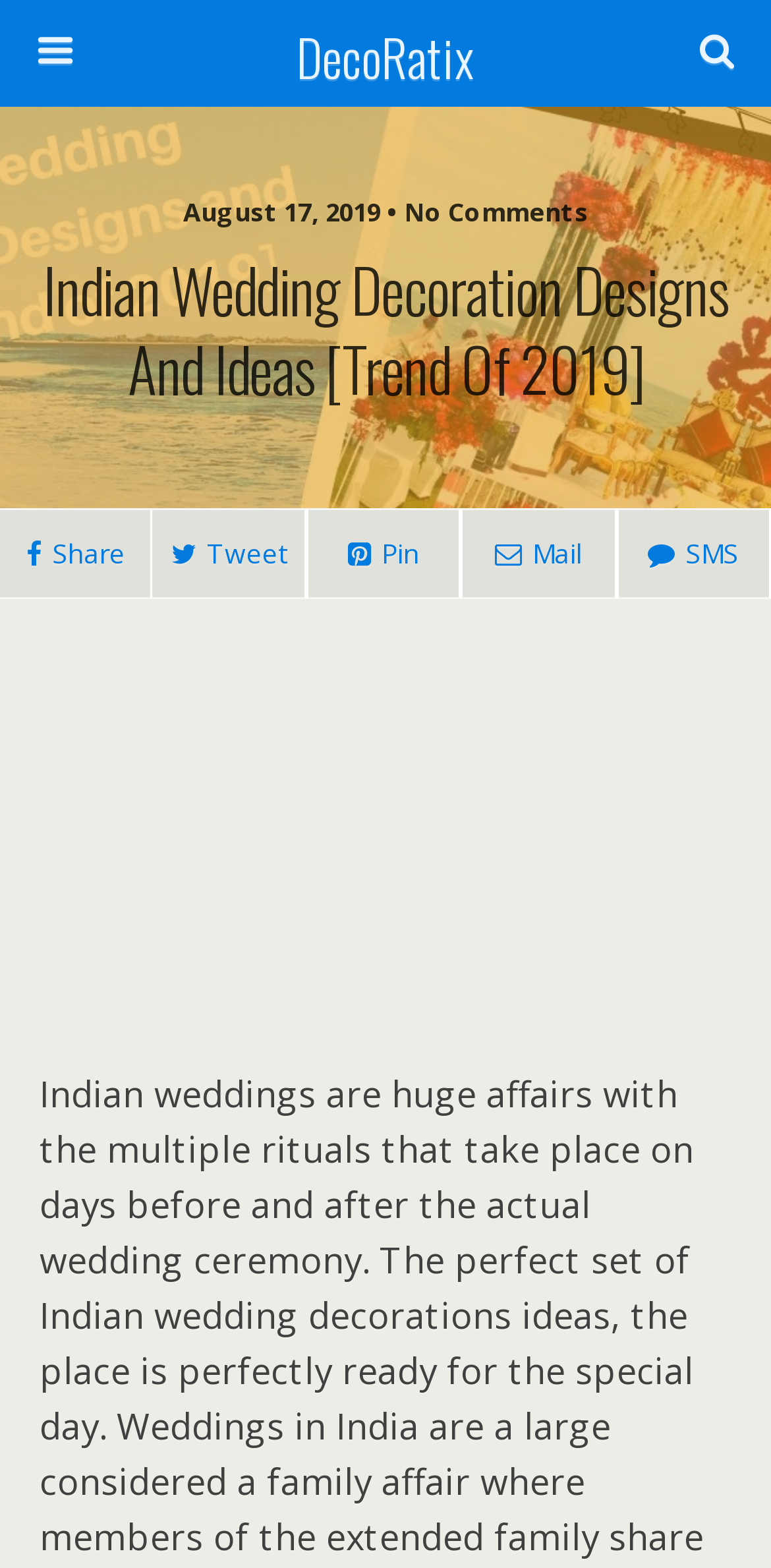What type of content is the webpage about?
Using the visual information, reply with a single word or short phrase.

Indian wedding decoration